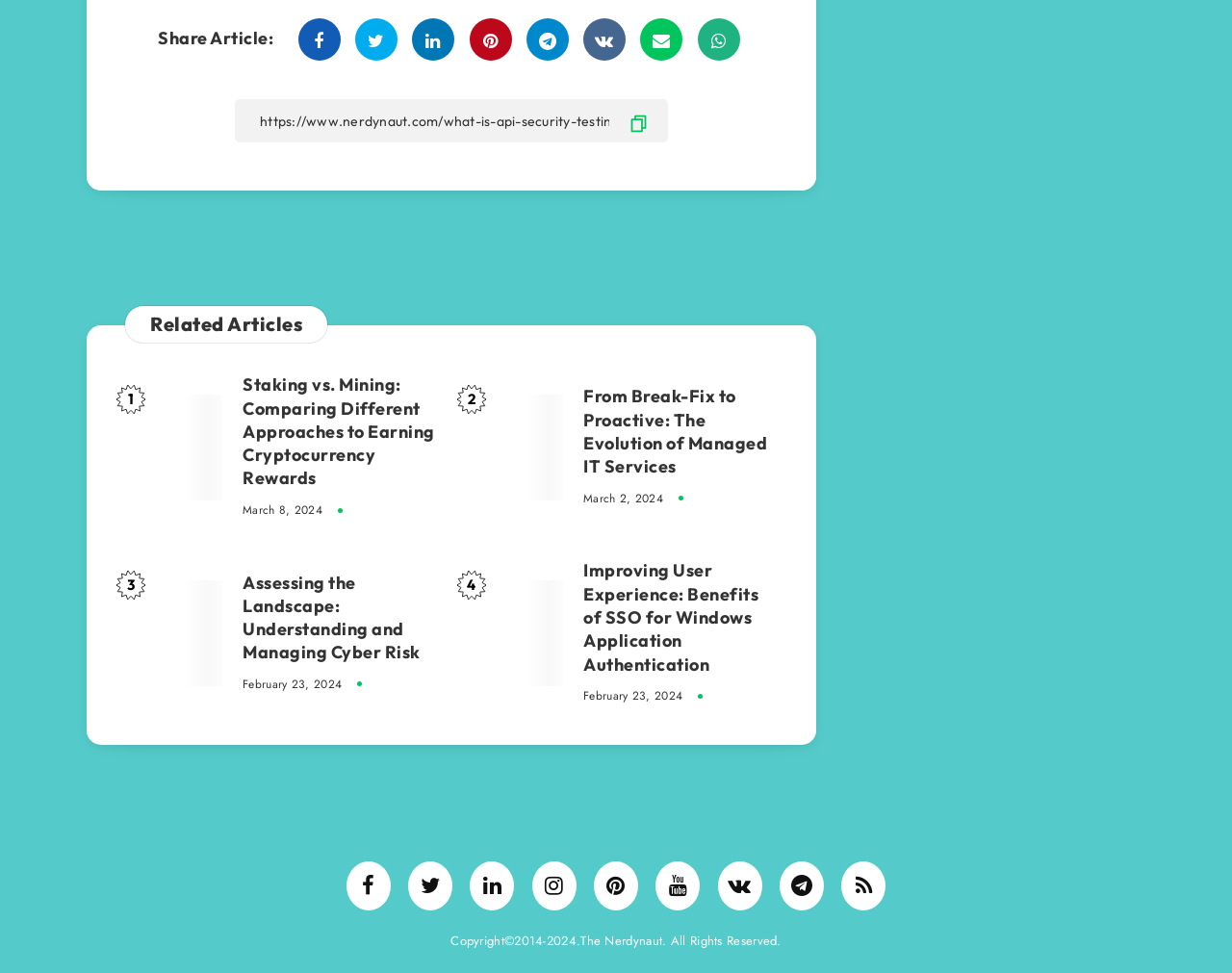What is the name of the website?
Answer with a single word or phrase, using the screenshot for reference.

The Nerdynaut